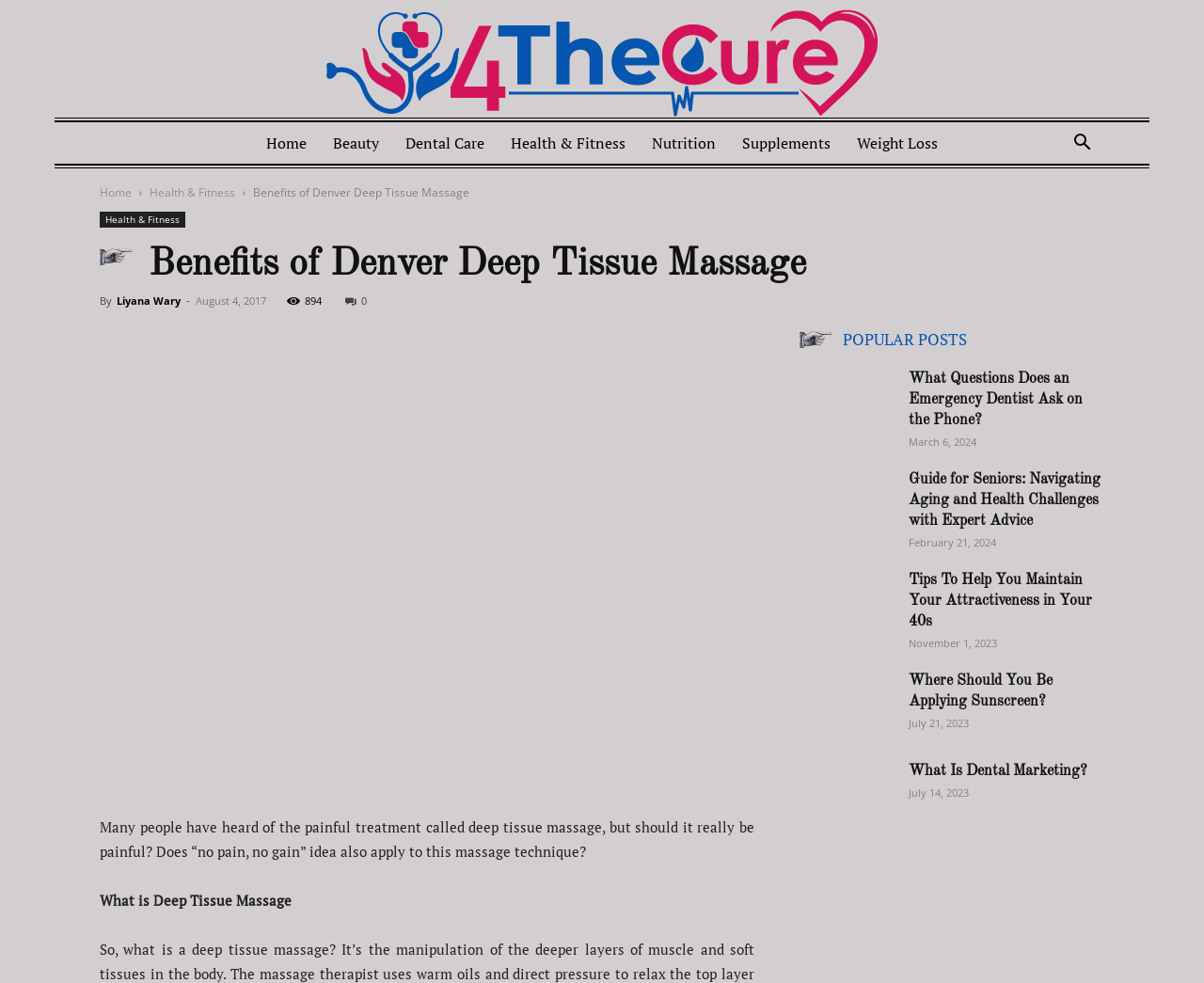Determine the bounding box coordinates of the section I need to click to execute the following instruction: "Check the 'POPULAR POSTS' section". Provide the coordinates as four float numbers between 0 and 1, i.e., [left, top, right, bottom].

[0.664, 0.33, 0.917, 0.36]